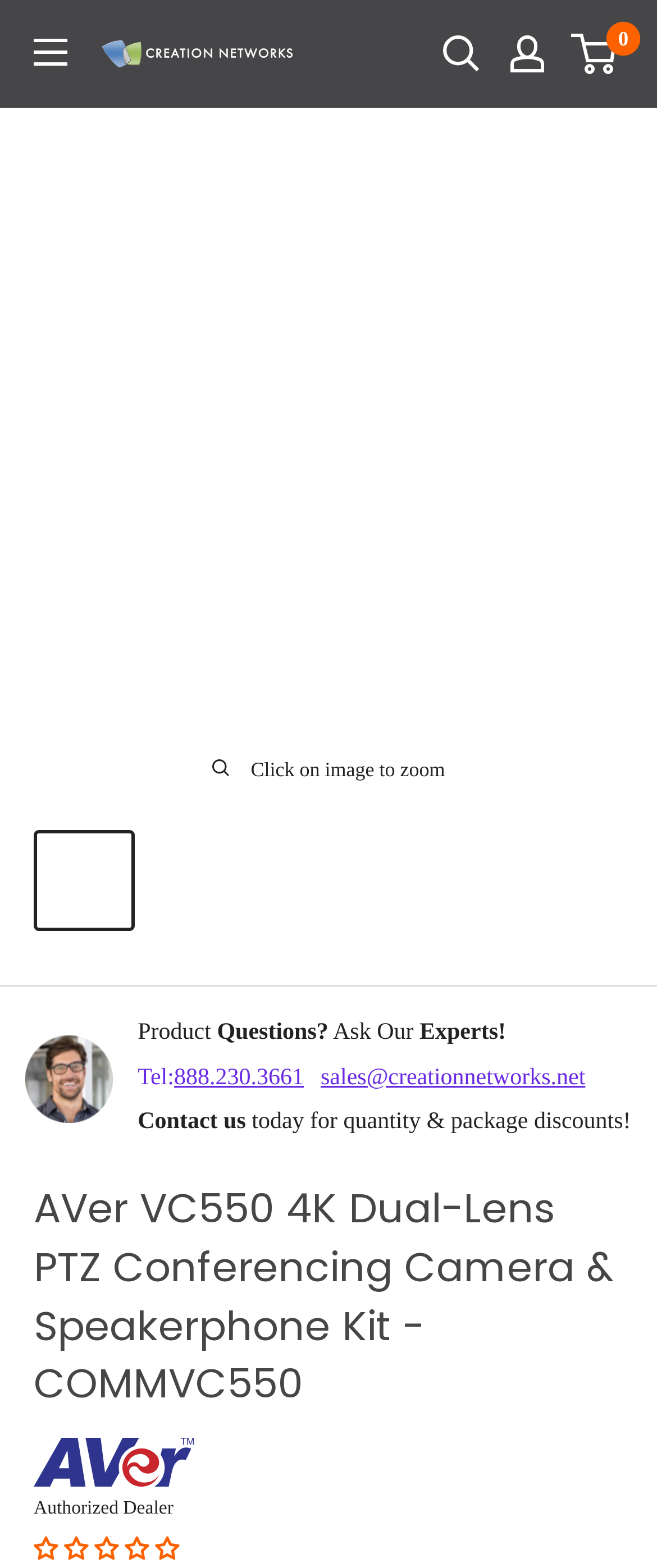Please identify the bounding box coordinates of the element's region that should be clicked to execute the following instruction: "Open menu". The bounding box coordinates must be four float numbers between 0 and 1, i.e., [left, top, right, bottom].

[0.051, 0.024, 0.103, 0.042]